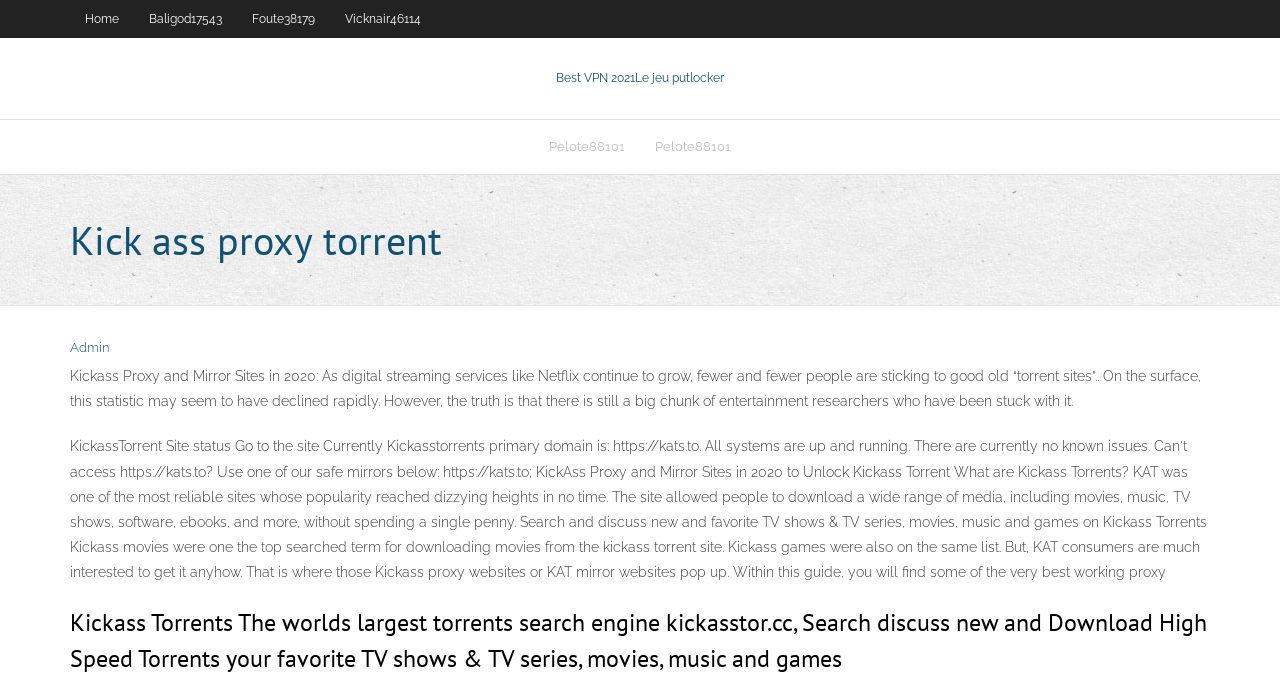Examine the image carefully and respond to the question with a detailed answer: 
What is the name of the torrent search engine?

The heading on the webpage mentions 'Kickass Torrents The worlds largest torrents search engine kickasstor.cc', indicating that the name of the torrent search engine is Kickass Torrents.